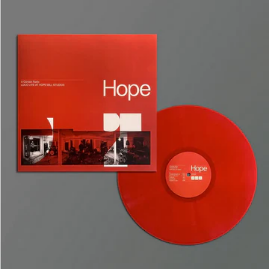Generate a complete and detailed caption for the image.

This image showcases the album "Loco Live at Hope Mills Studios" by A Certain Ratio, presented in a striking red vinyl format. The LP features a vibrant cover design that prominently displays the word "Hope," alongside artistic photographs capturing the essence of the recording session. The warm, vivid hues of red not only enhance the visual appeal but also resonate with the album's lively aesthetic. Priced at £18.99 GBP, this limited edition release invites listeners into the dynamic soundscape that characterizes A Certain Ratio's unique blend of post-punk and funk influences. This album is part of a curated selection, appealing to collectors and enthusiasts of innovative music.